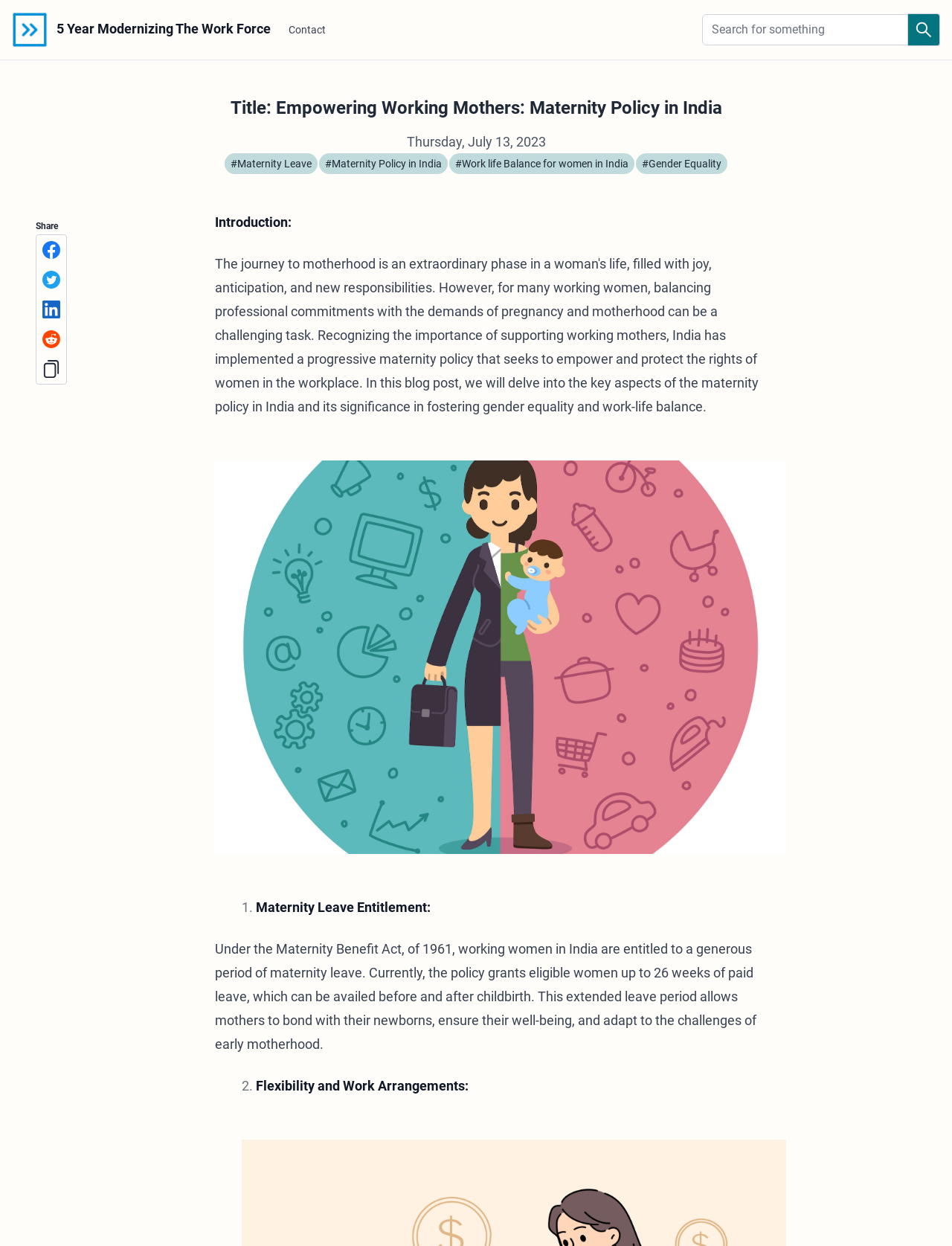Please study the image and answer the question comprehensively:
What is the logo of the website?

The logo of the website is located at the top left corner of the webpage, and it is an image with the text '5 Year Modernizing The Work Force' next to it.